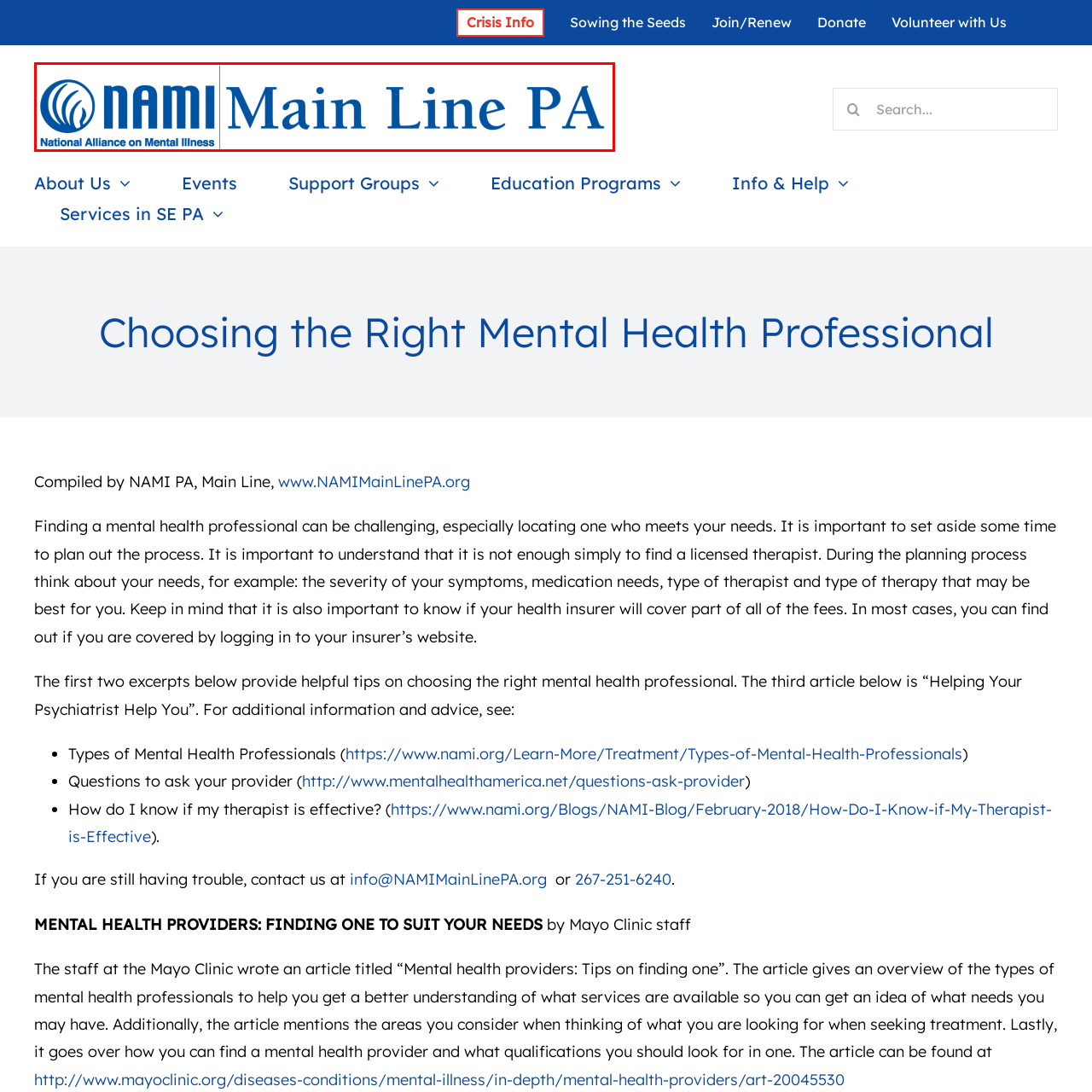Describe in detail the portion of the image that is enclosed within the red boundary.

The image features the logo of NAMI Main Line PA, representing the National Alliance on Mental Illness. The logo is displayed prominently in blue, with a stylized design that includes a circular motif emphasizing mental health awareness. Beneath the main title, the subtitle reinforces the organization's mission, focusing on providing support, education, and advocacy for those affected by mental illness. This visual element is a key part of the organization's branding, aimed at fostering community awareness and encouraging individuals to seek help and support for mental health issues.